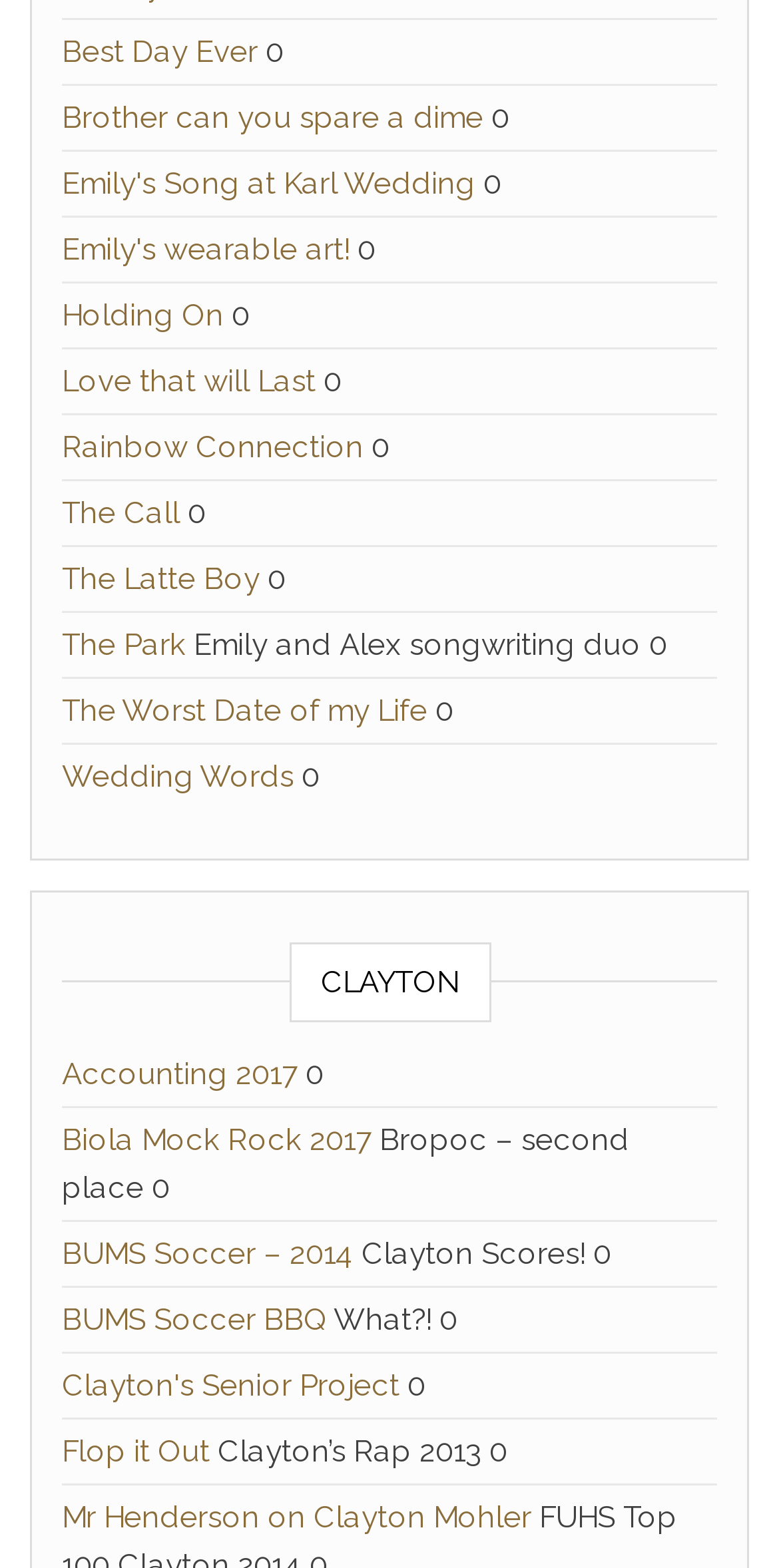What is the name of the songwriting duo?
Answer the question with detailed information derived from the image.

The answer can be found by looking at the text 'Emily and Alex songwriting duo' which is a static text element on the webpage, indicating that Emily and Alex are a songwriting duo.